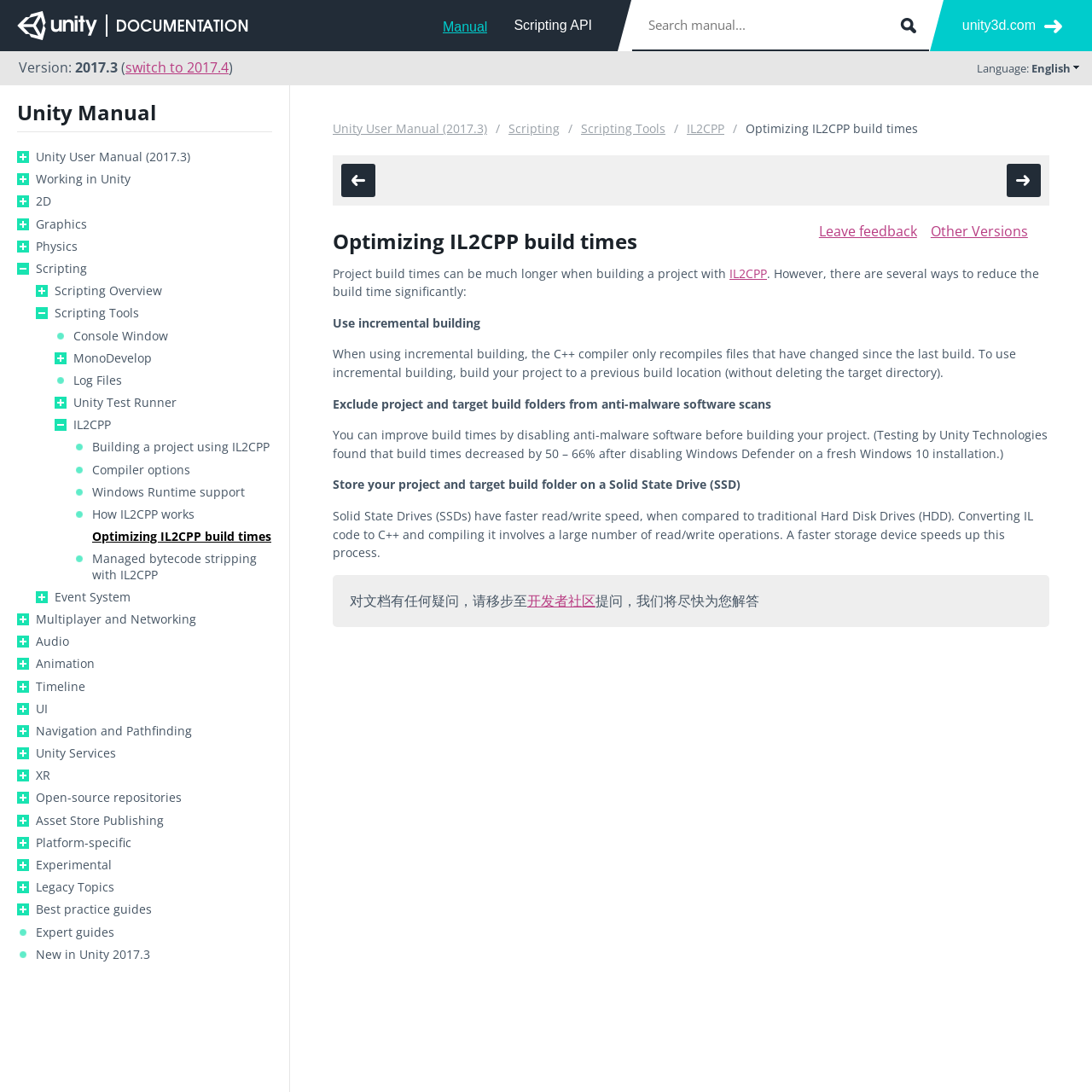Find the bounding box coordinates of the element you need to click on to perform this action: 'Search for something'. The coordinates should be represented by four float values between 0 and 1, in the format [left, top, right, bottom].

None